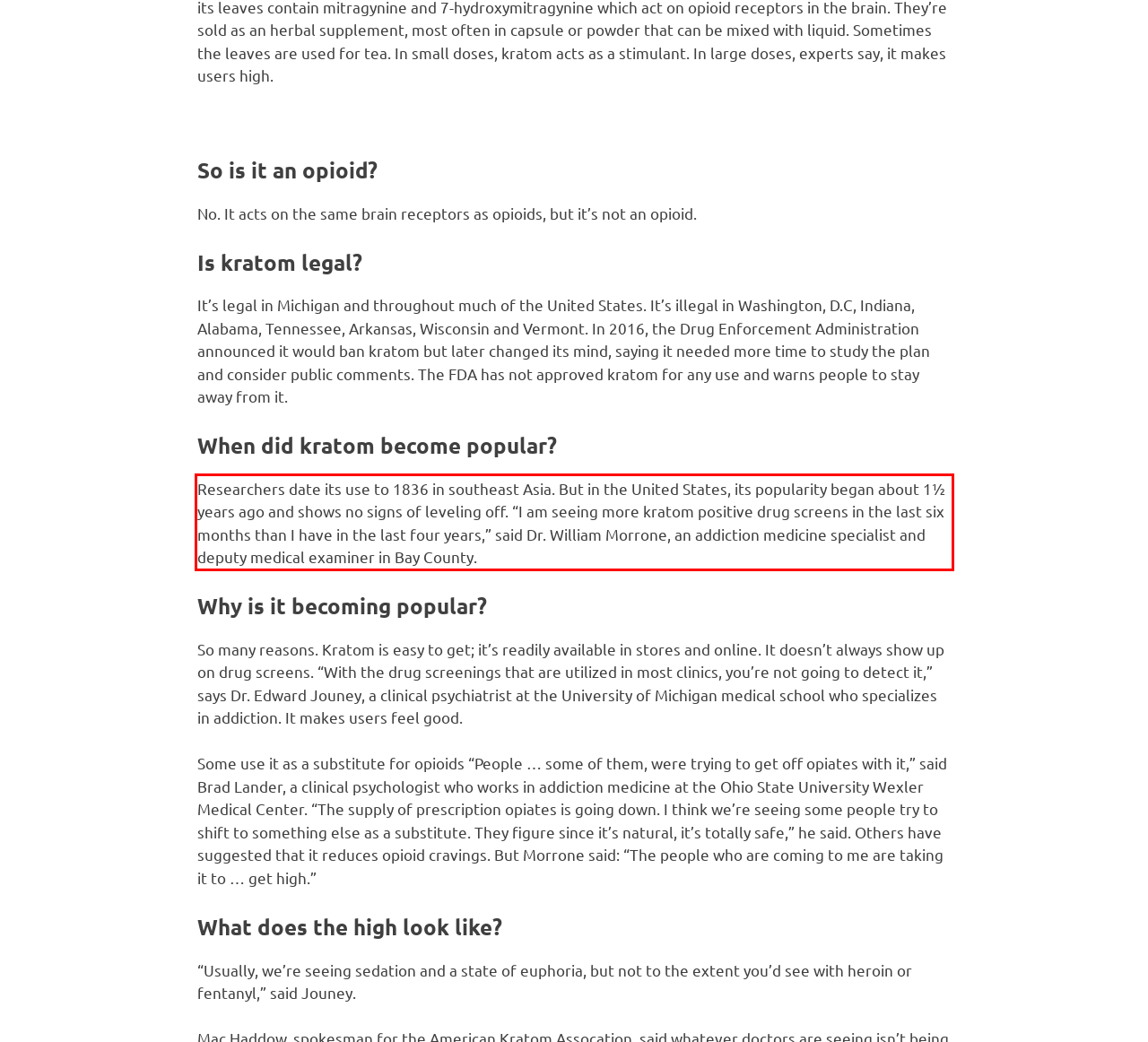Examine the screenshot of the webpage, locate the red bounding box, and perform OCR to extract the text contained within it.

Researchers date its use to 1836 in southeast Asia. But in the United States, its popularity began about 1½ years ago and shows no signs of leveling off. “I am seeing more kratom positive drug screens in the last six months than I have in the last four years,” said Dr. William Morrone, an addiction medicine specialist and deputy medical examiner in Bay County.